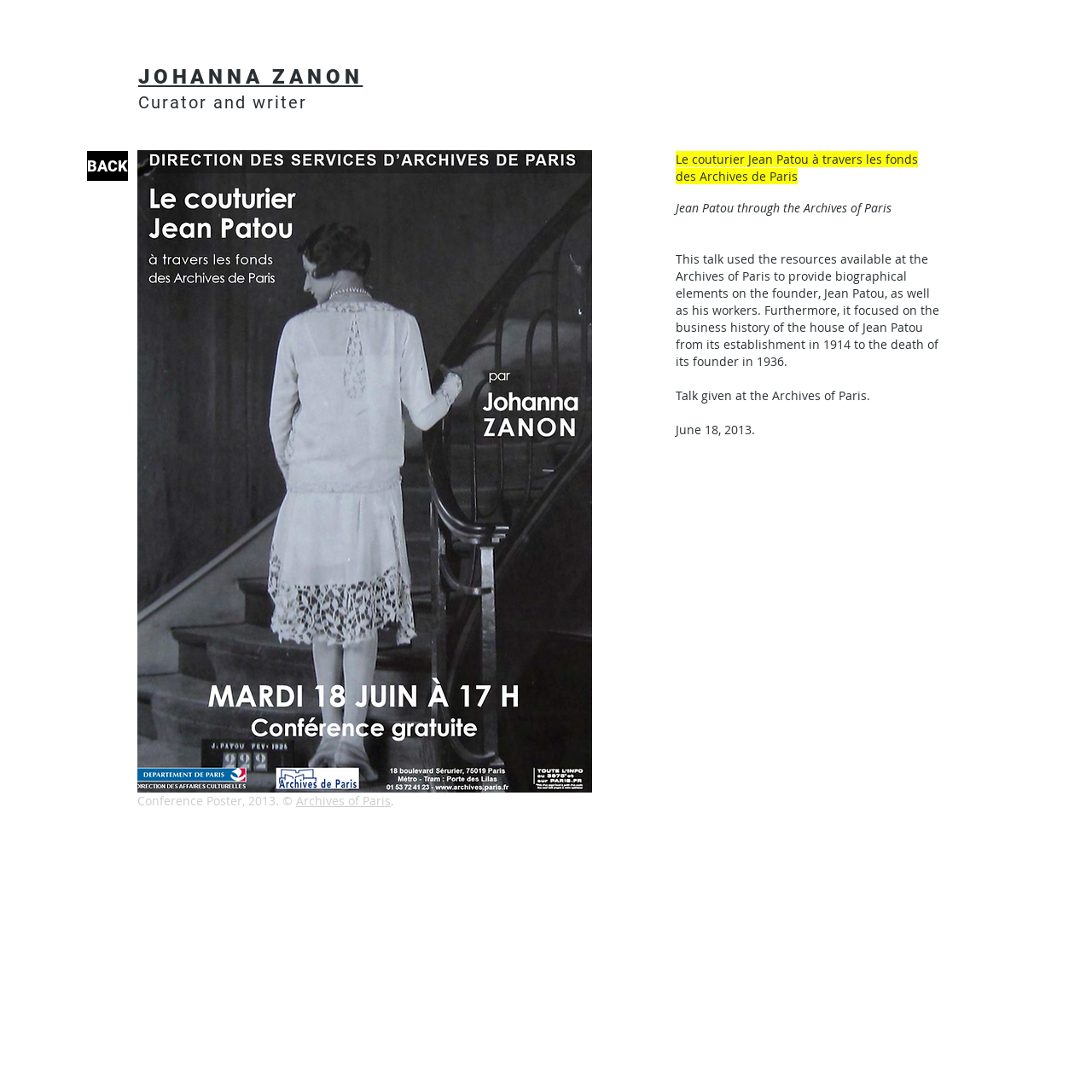Determine the bounding box coordinates (top-left x, top-left y, bottom-right x, bottom-right y) of the UI element described in the following text: JOHANNA ZANON

[0.127, 0.056, 0.332, 0.083]